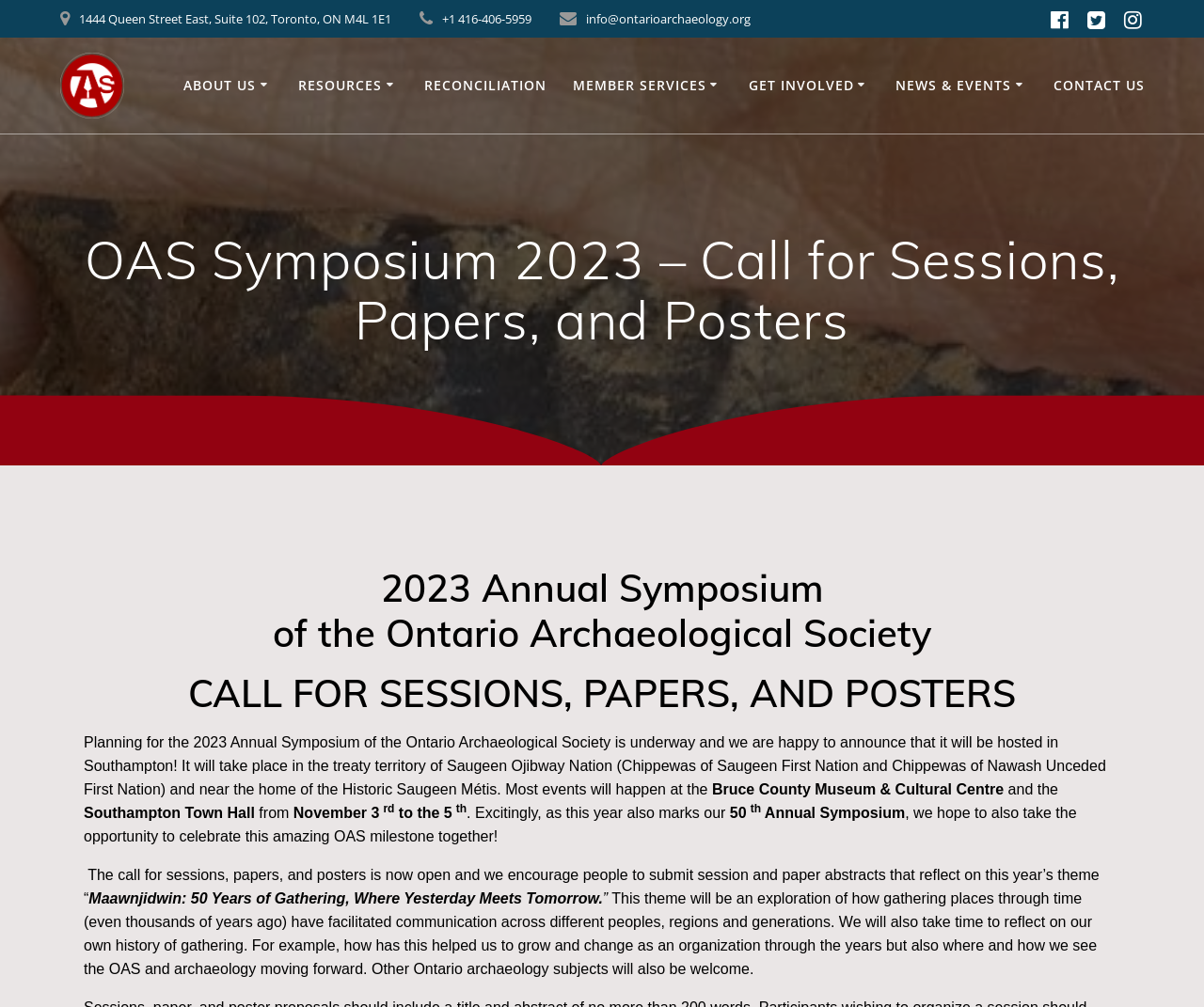Please provide a comprehensive response to the question based on the details in the image: What is the theme of the 2023 Annual Symposium of the Ontario Archaeological Society?

I found the theme by reading the static text elements in the main content section of the webpage, which describe the call for sessions, papers, and posters for the 2023 Annual Symposium.